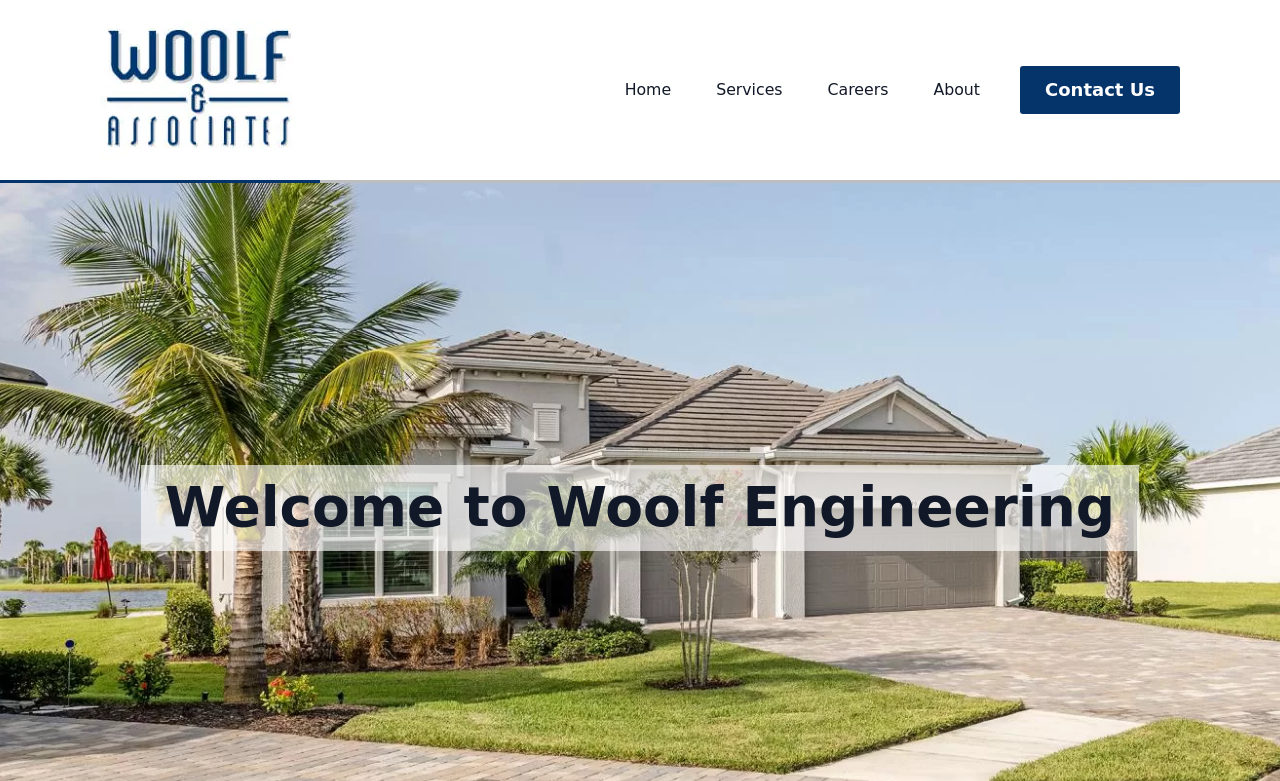Detail the various sections and features present on the webpage.

The webpage is about Woolf Engineering & Associates, a full-service engineering firm located in Port Charlotte, Florida, celebrating over 20 years of business. 

At the top-left corner, there is a logo, which is an image linked to the website. 

Below the logo, there is a navigation menu with five links: "Home", "Services", "Careers", "About", and "Contact Us", aligned horizontally from left to right.